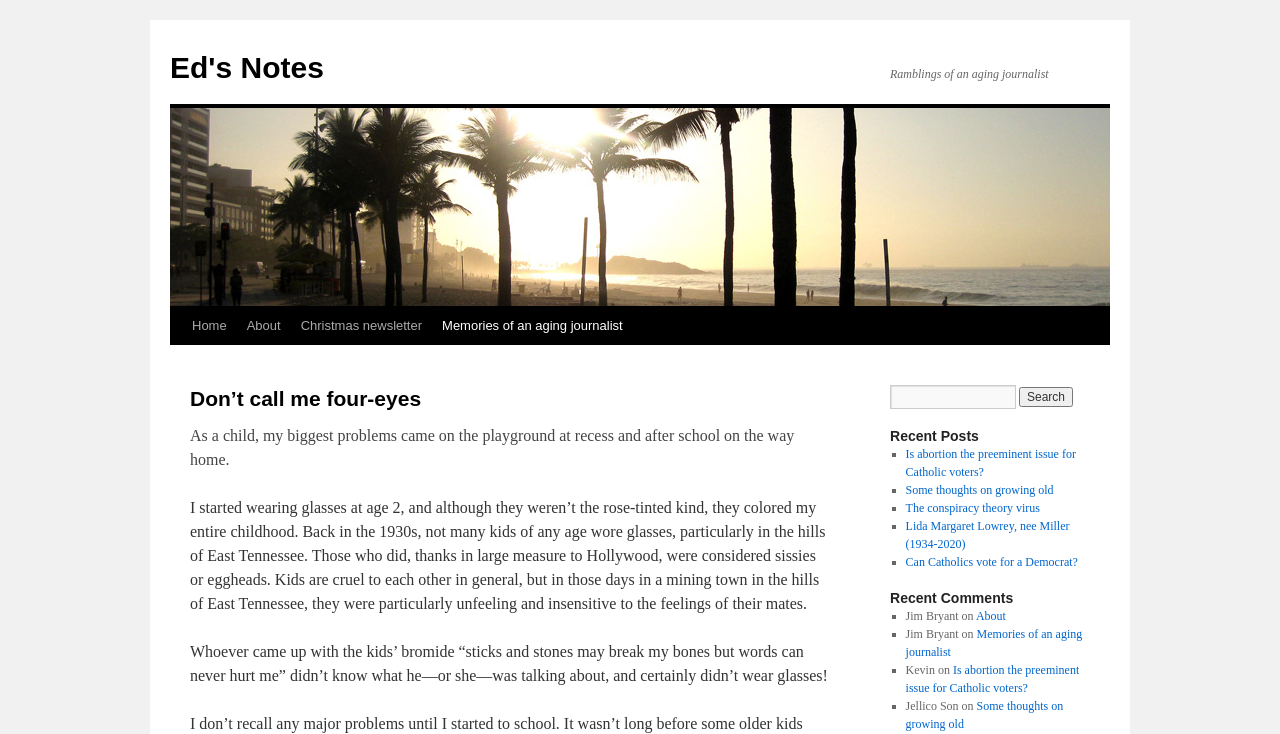How many recent comments are listed?
Using the screenshot, give a one-word or short phrase answer.

4